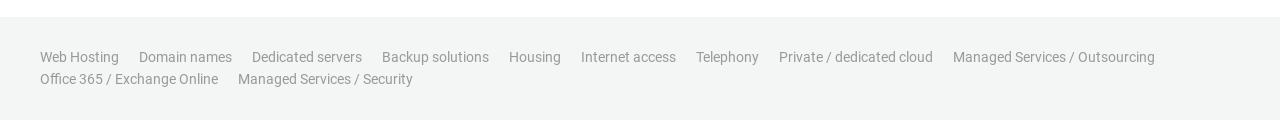Please identify the bounding box coordinates of the clickable area that will allow you to execute the instruction: "Check out Backup solutions".

[0.298, 0.409, 0.382, 0.542]